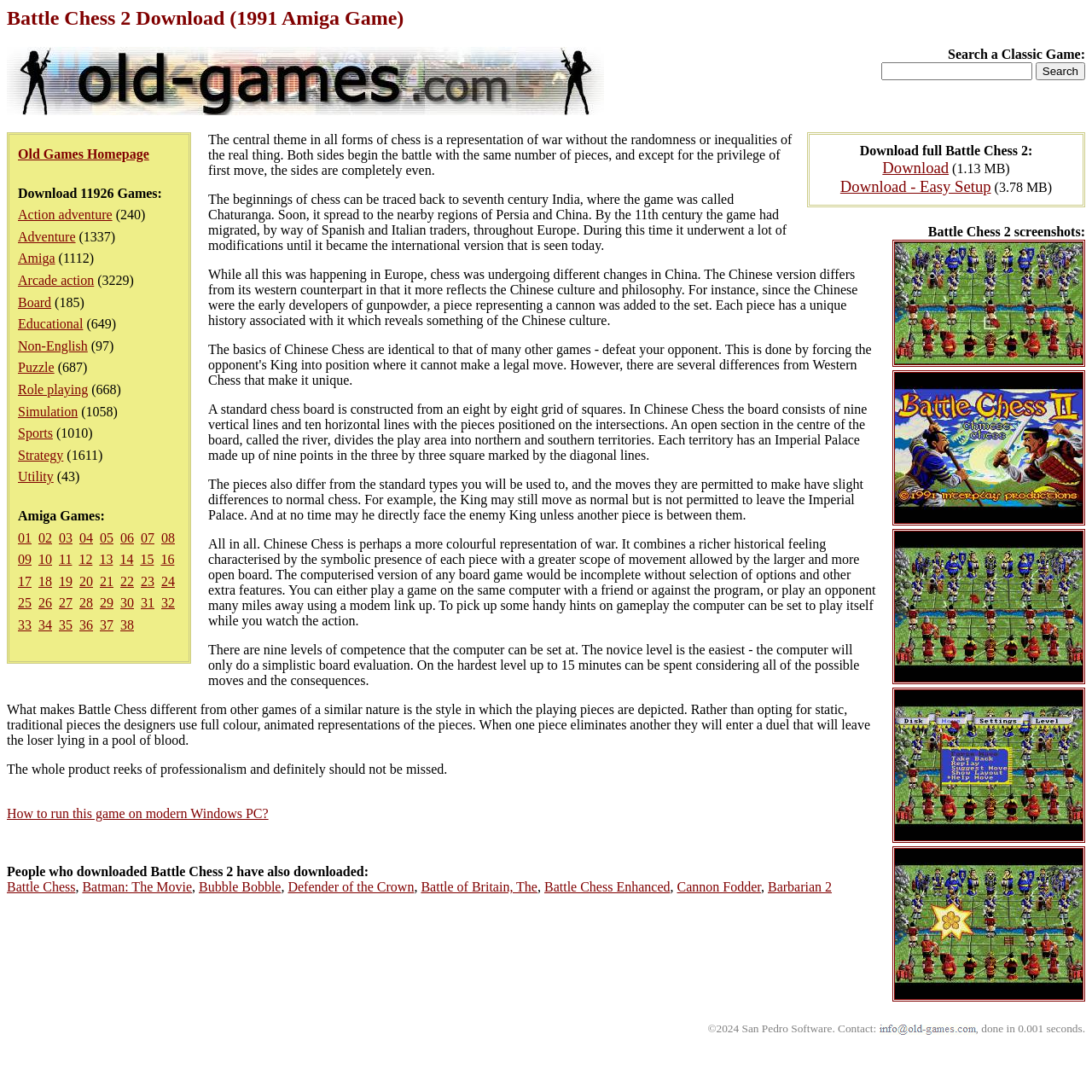What type of games are listed on this webpage?
Based on the image, give a concise answer in the form of a single word or short phrase.

Classic Amiga games